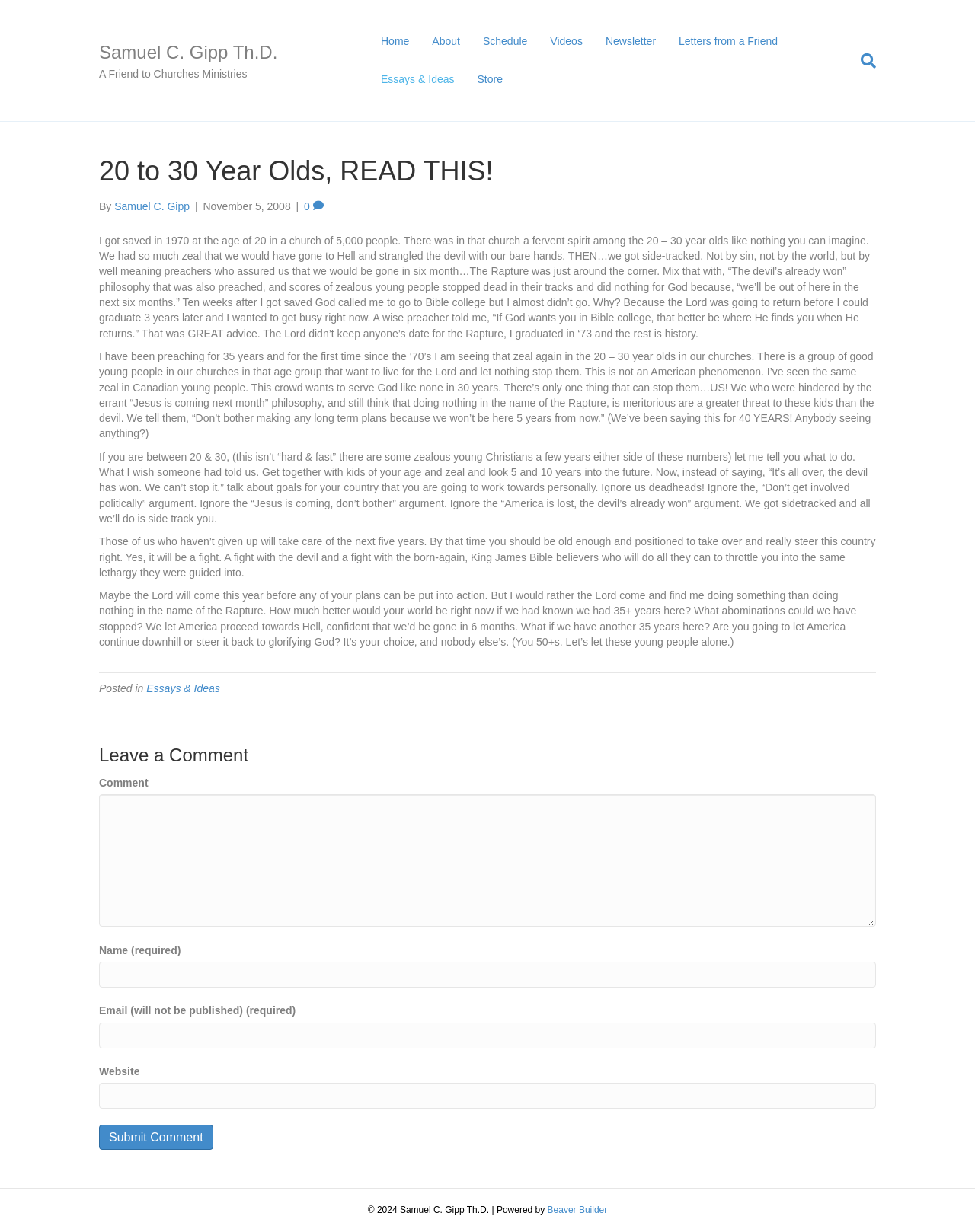Provide a one-word or one-phrase answer to the question:
What is the copyright year of the website?

2024